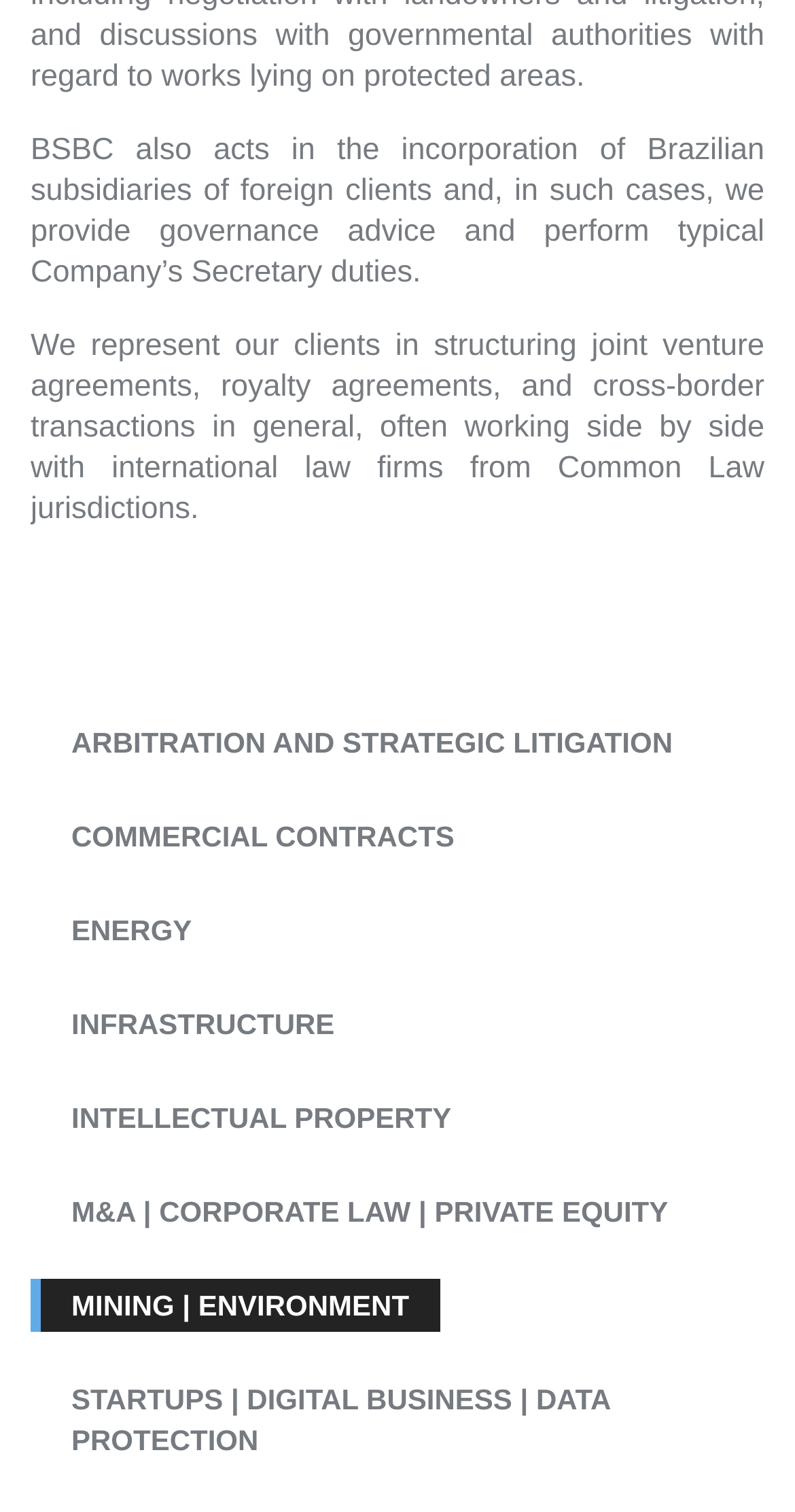Look at the image and give a detailed response to the following question: What does BSBC do for foreign clients?

According to the static text on the webpage, BSBC acts in the incorporation of Brazilian subsidiaries of foreign clients and provides governance advice and performs typical Company’s Secretary duties.